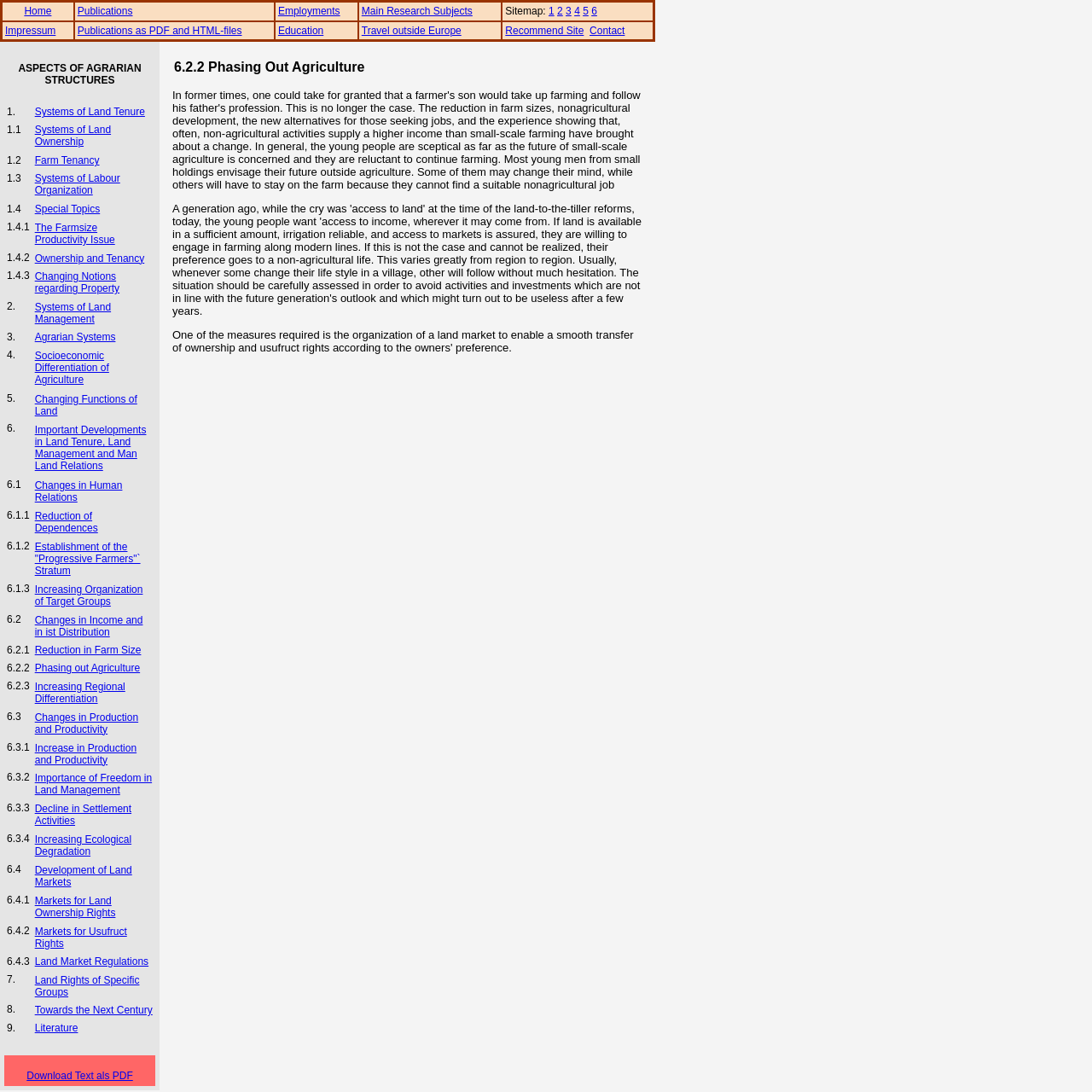Given the description "Towards the Next Century", determine the bounding box of the corresponding UI element.

[0.032, 0.92, 0.14, 0.93]